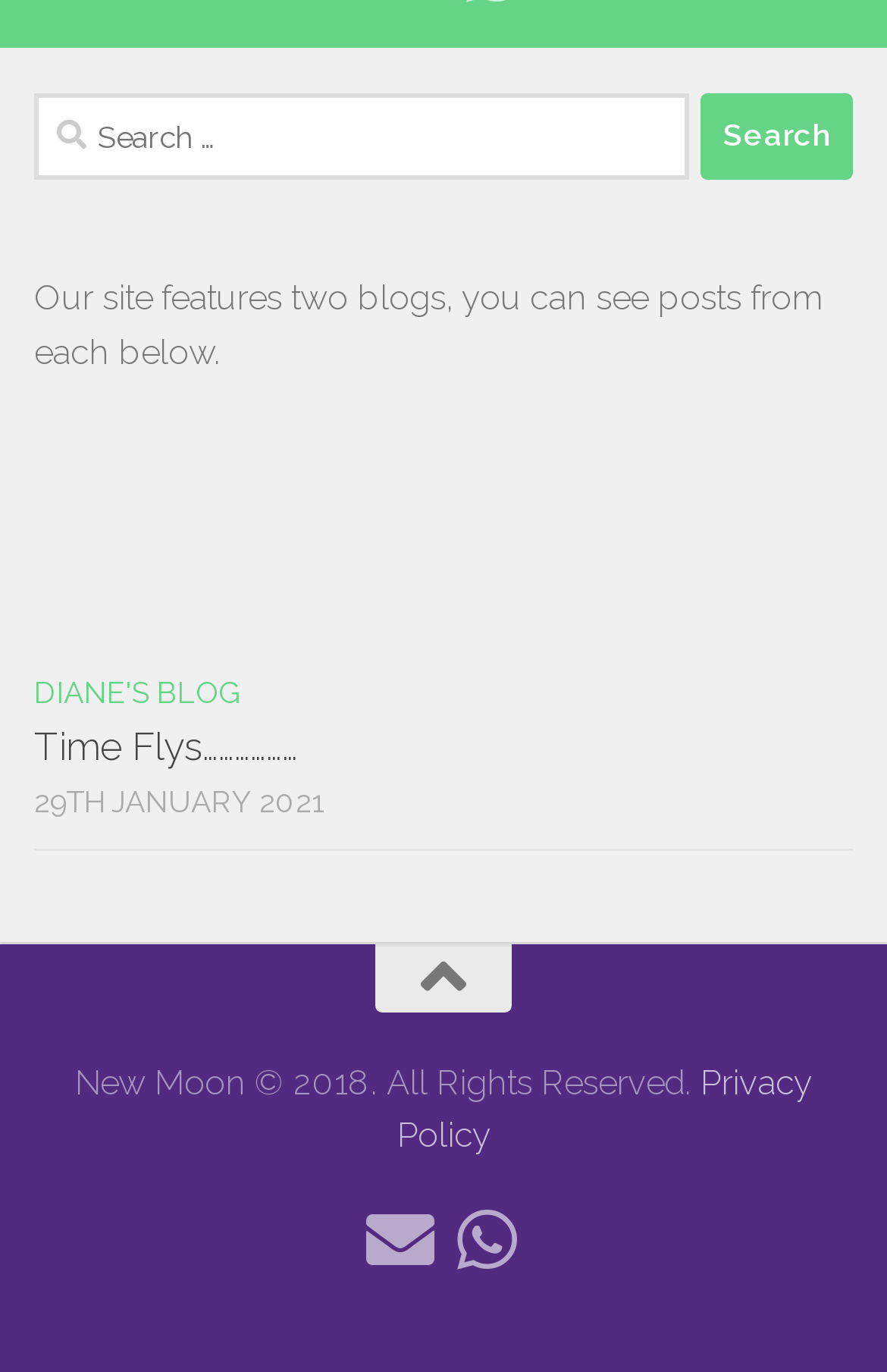Identify the bounding box coordinates of the area that should be clicked in order to complete the given instruction: "Search for something". The bounding box coordinates should be four float numbers between 0 and 1, i.e., [left, top, right, bottom].

[0.038, 0.067, 0.777, 0.13]